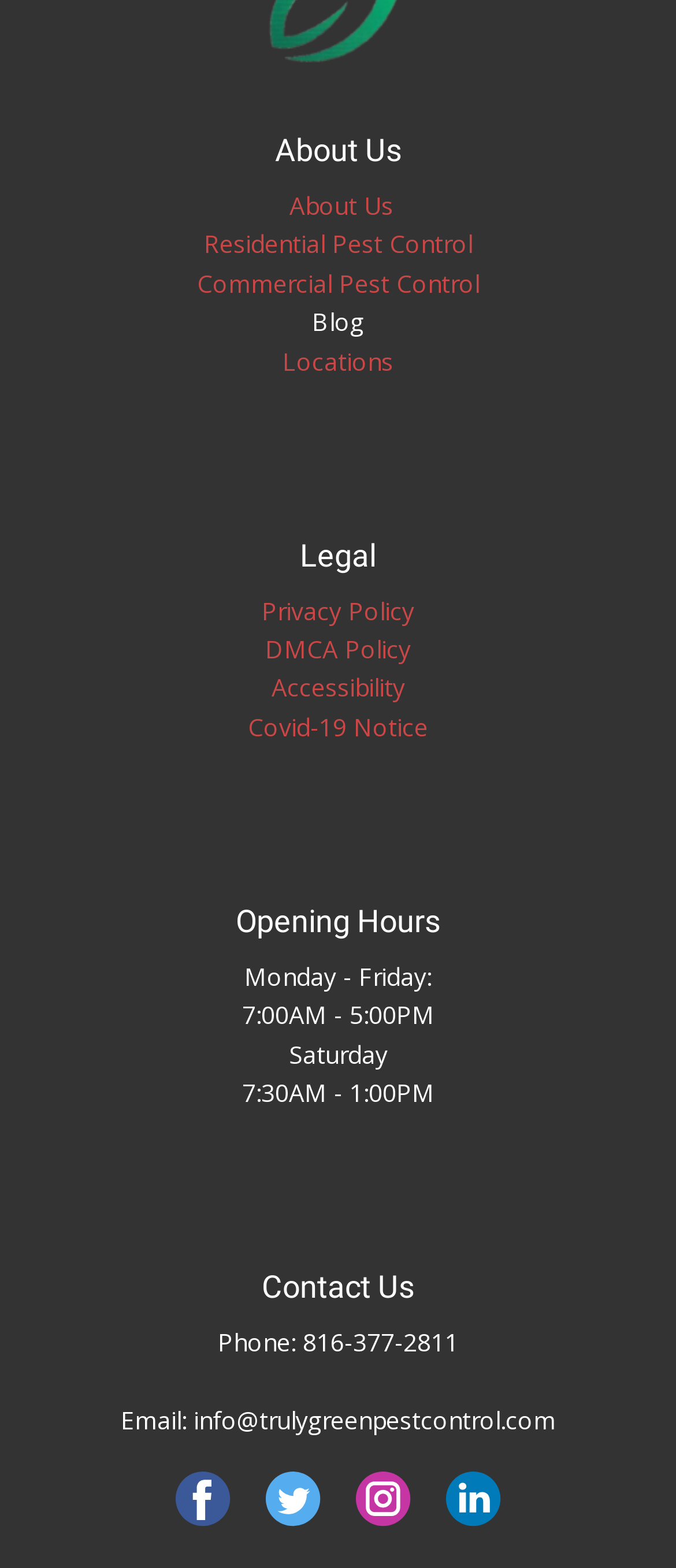Please locate the bounding box coordinates of the element that needs to be clicked to achieve the following instruction: "Open the 'Menu'". The coordinates should be four float numbers between 0 and 1, i.e., [left, top, right, bottom].

None